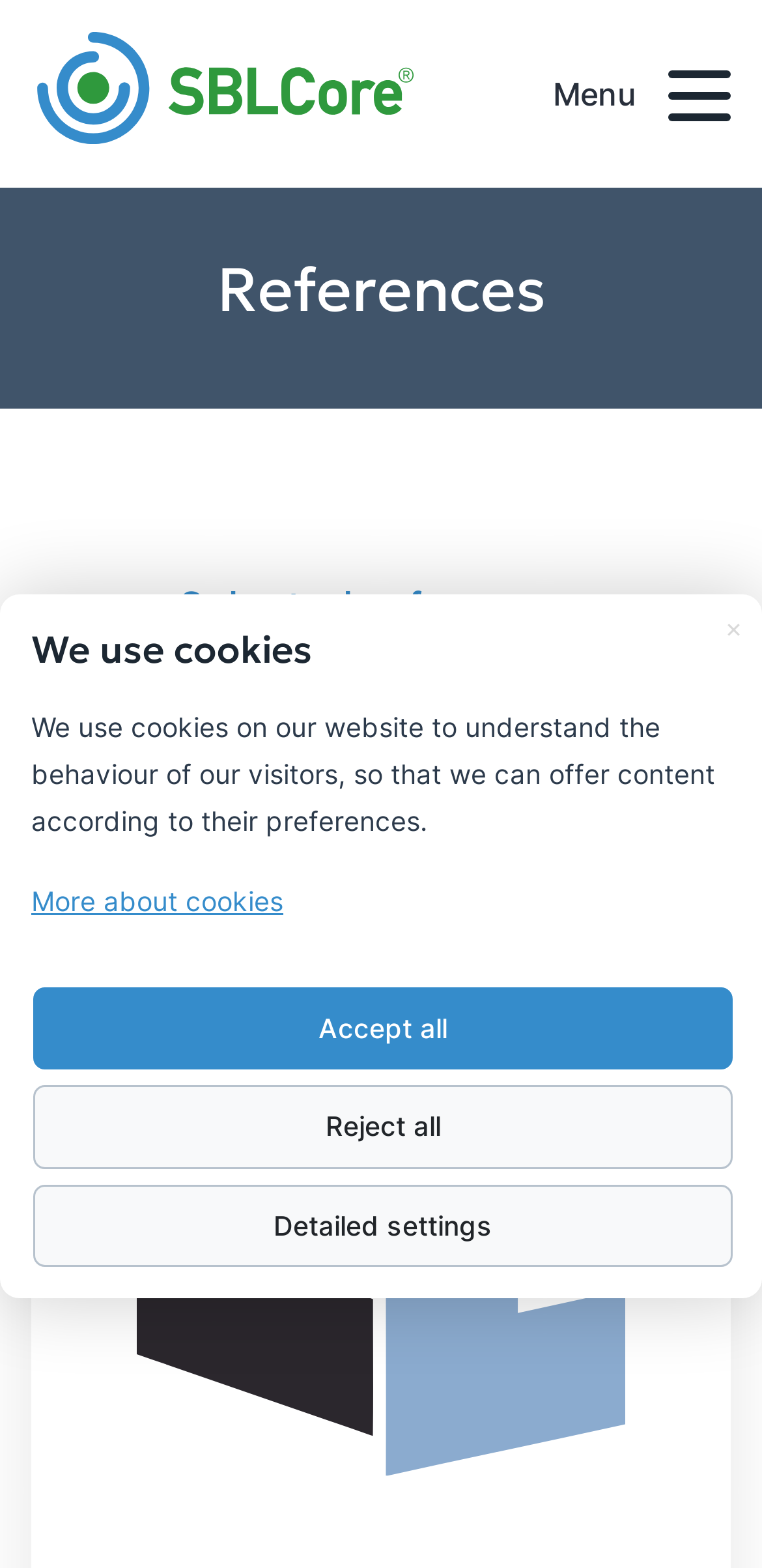Offer a detailed explanation of the webpage layout and contents.

The webpage is titled "References | SBLCore" and has a logo of SBLCore at the top left corner. To the right of the logo is a "Menu" link. Below the logo and menu, there is a large heading that reads "References". 

Under the "References" heading, there is a section with the title "Selected references". This section is positioned roughly in the middle of the page, spanning about two-thirds of the page width.

Further down the page, there is a section with a heading that reads "What our customers say about us". Below this heading, there is an image, likely a customer testimonial or logo, taking up about half of the page width.

Below the customer testimonial section, there is a section with a heading that reads "We use cookies". This section contains a paragraph of text explaining the use of cookies on the website. There are also three links and three buttons in this section. The links are "More about cookies", "×", and the buttons are "Accept all", "Reject all", and "Detailed settings". These elements are positioned at the bottom of the page, with the links on the left and the buttons on the right.